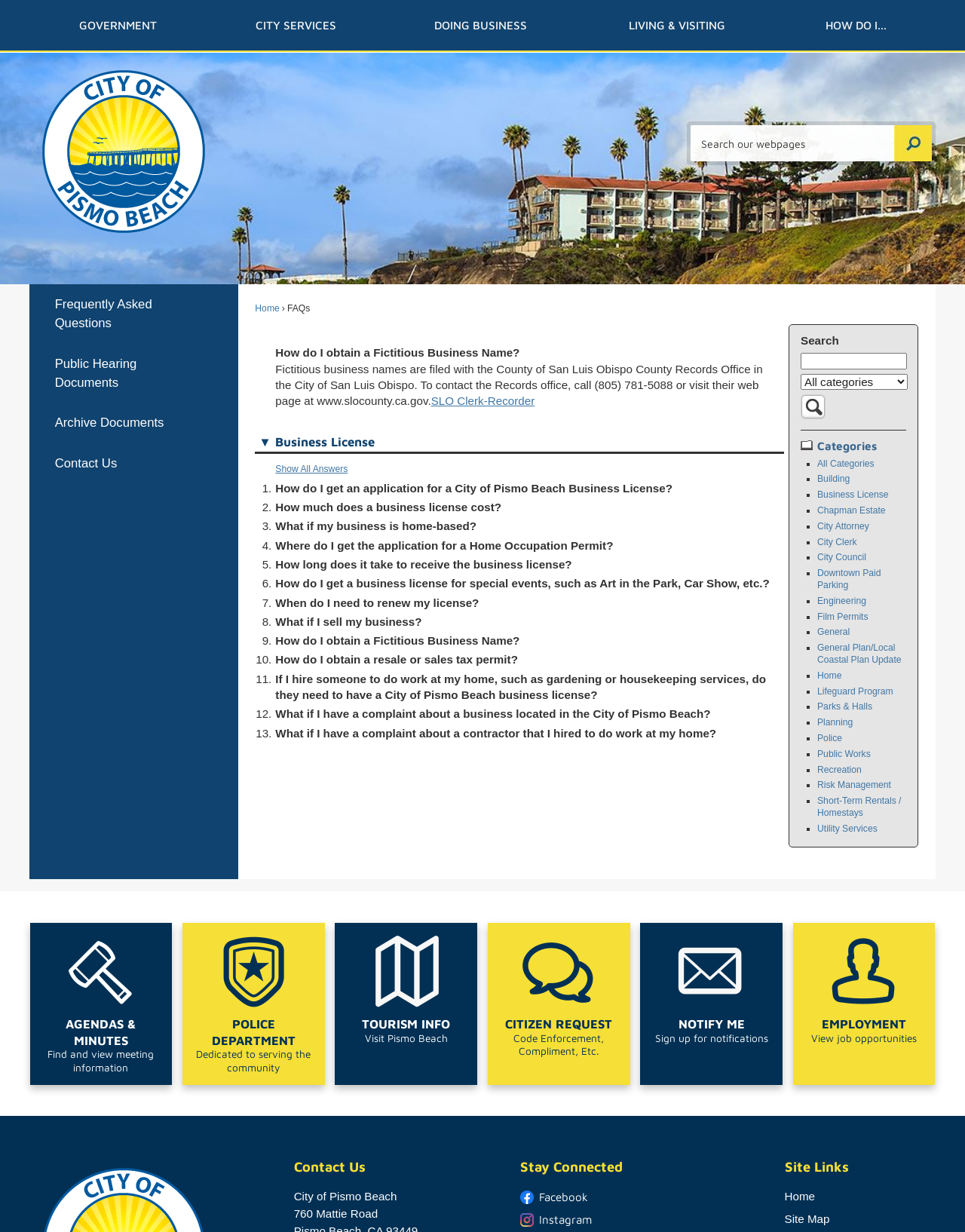Based on the element description Citizen RequestCode Enforcement, Compliment, Etc., identify the bounding box coordinates for the UI element. The coordinates should be in the format (top-left x, top-left y, bottom-right x, bottom-right y) and within the 0 to 1 range.

[0.505, 0.749, 0.653, 0.88]